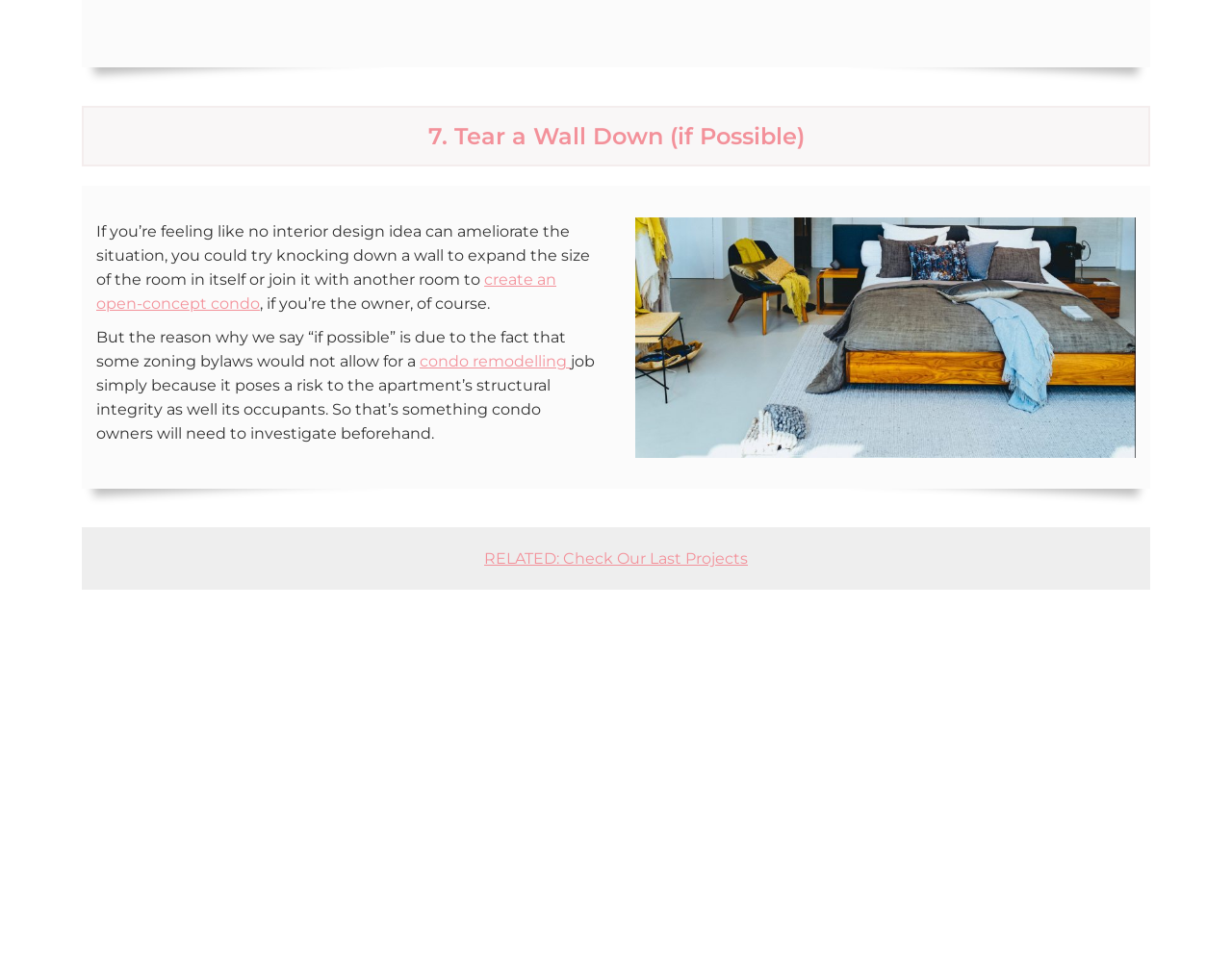What is the relation between the current article and the last projects?
Please answer the question as detailed as possible.

The webpage provides a link 'RELATED: Check Our Last Projects' at the bottom, indicating that the current article is related to the last projects, and users can check them out for more information.